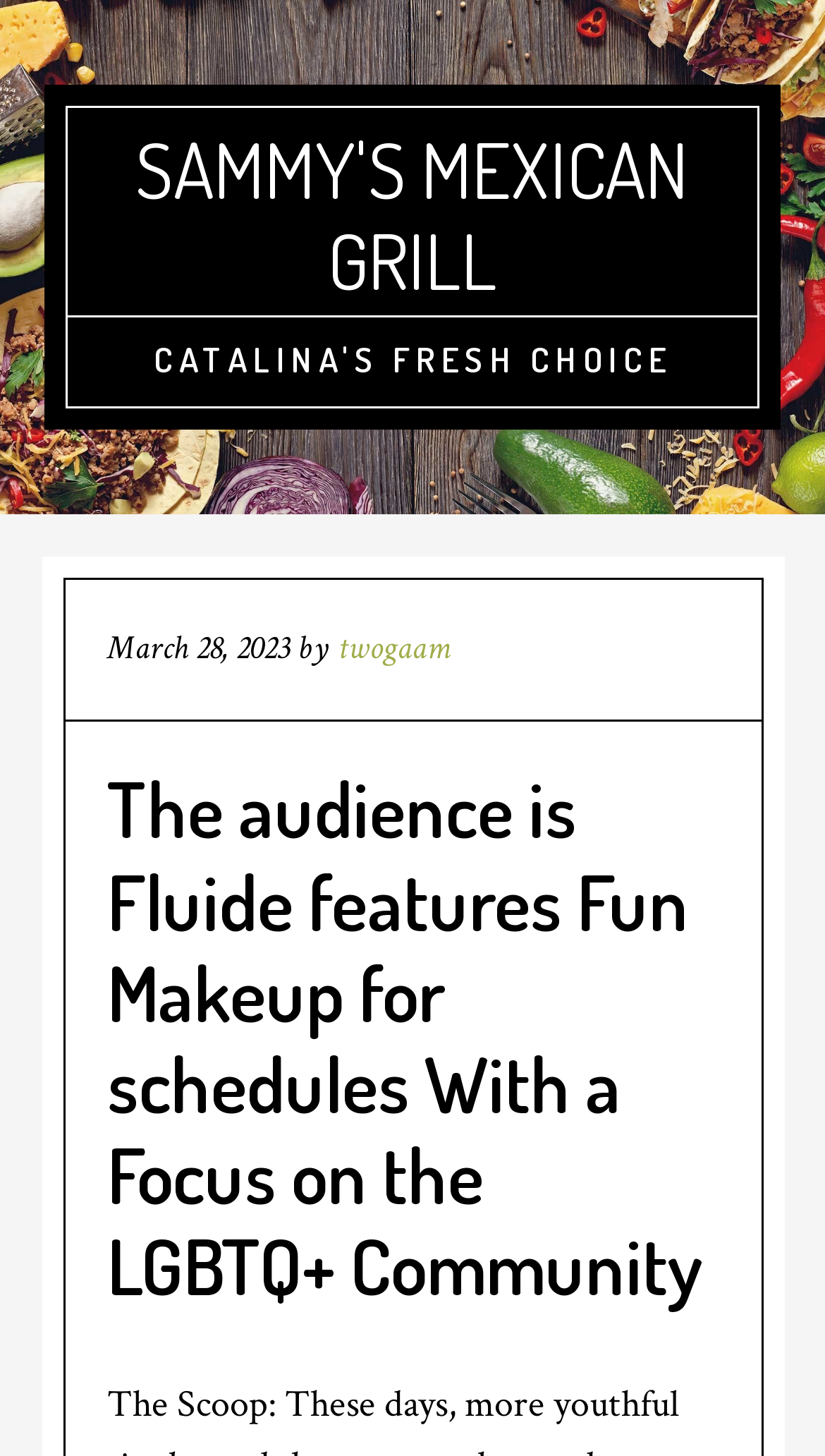Identify the bounding box coordinates for the UI element mentioned here: "Sammy's Mexican Grill". Provide the coordinates as four float values between 0 and 1, i.e., [left, top, right, bottom].

[0.164, 0.083, 0.836, 0.212]